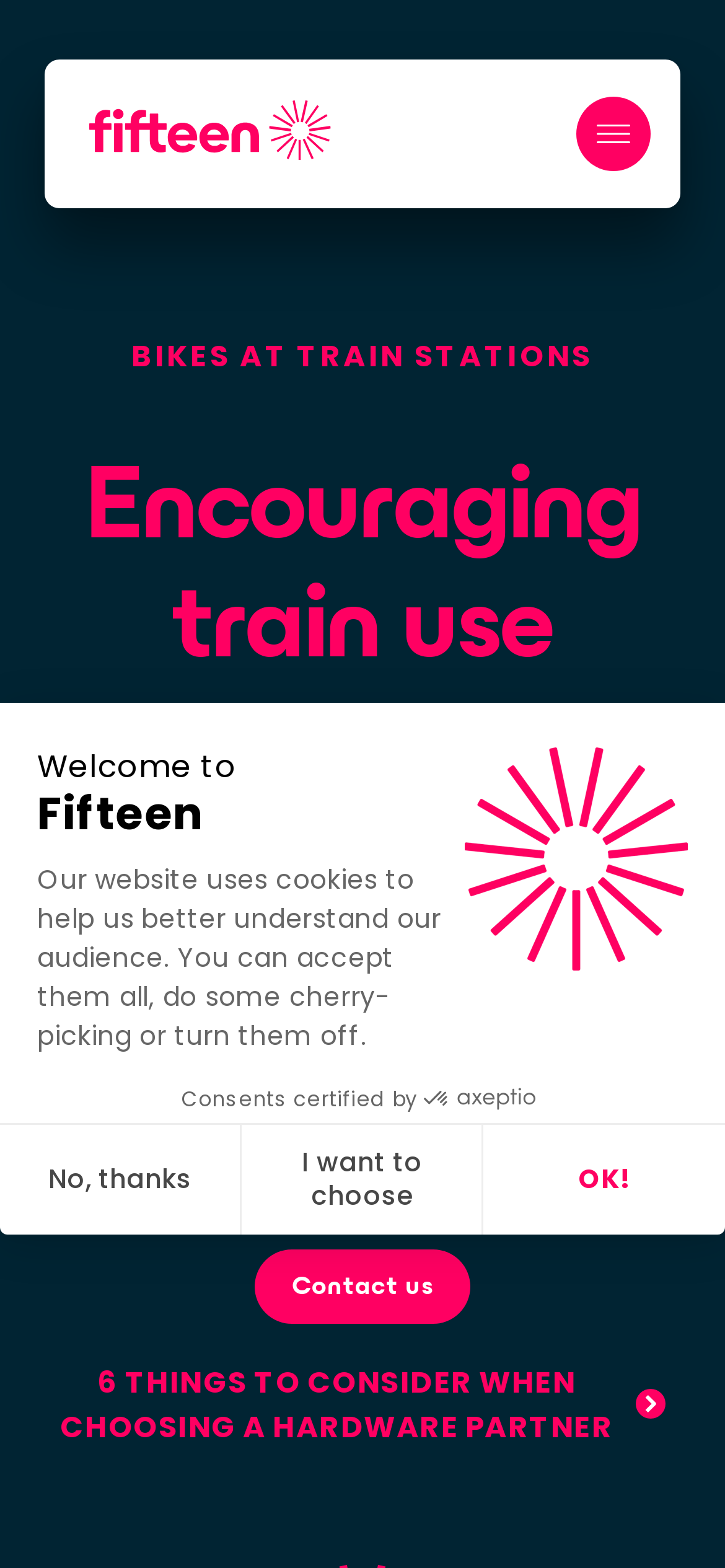Identify and provide the text of the main header on the webpage.

BIKES AT TRAIN STATIONS